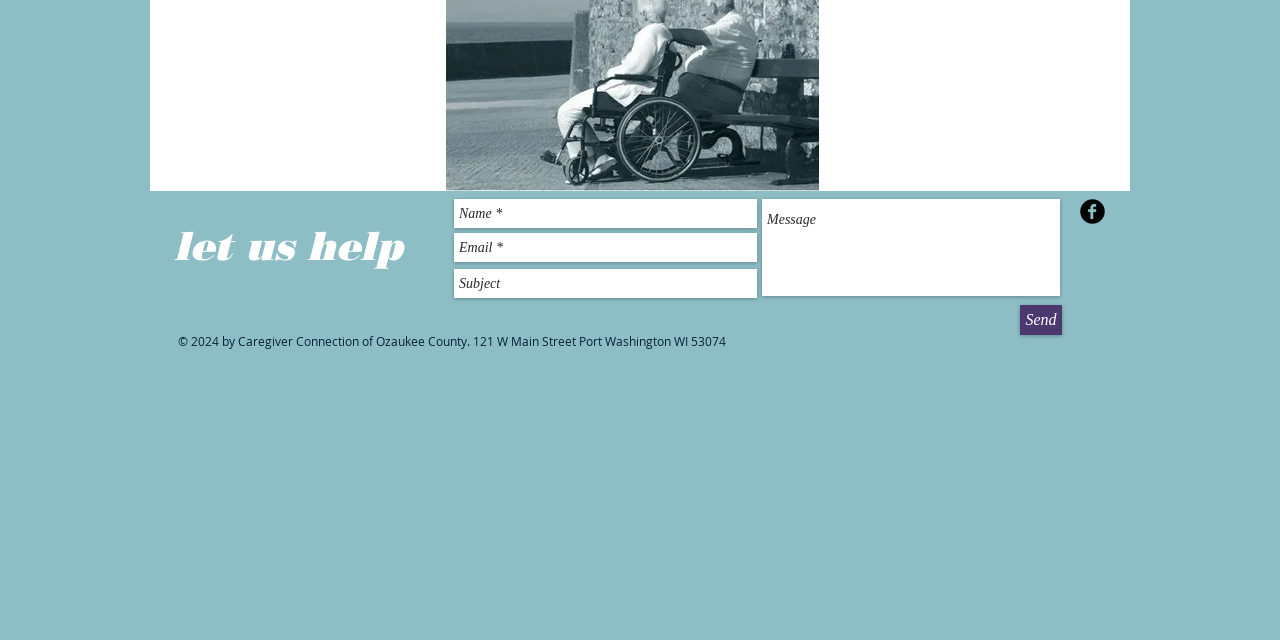Based on the element description, predict the bounding box coordinates (top-left x, top-left y, bottom-right x, bottom-right y) for the UI element in the screenshot: aria-label="Email *" name="email" placeholder="Email *"

[0.355, 0.364, 0.591, 0.409]